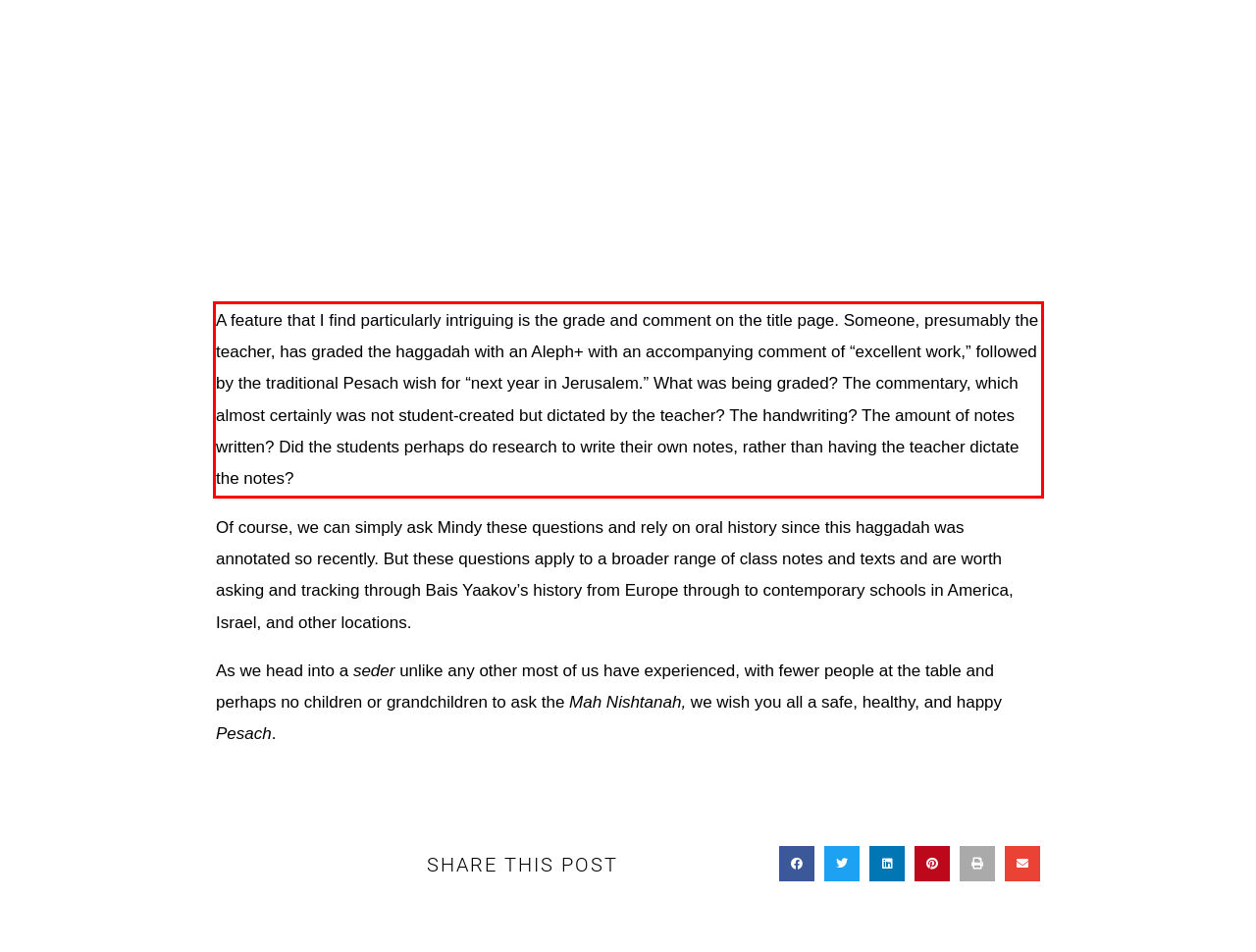Given a webpage screenshot with a red bounding box, perform OCR to read and deliver the text enclosed by the red bounding box.

A feature that I find particularly intriguing is the grade and comment on the title page. Someone, presumably the teacher, has graded the haggadah with an Aleph+ with an accompanying comment of “excellent work,” followed by the traditional Pesach wish for “next year in Jerusalem.” What was being graded? The commentary, which almost certainly was not student-created but dictated by the teacher? The handwriting? The amount of notes written? Did the students perhaps do research to write their own notes, rather than having the teacher dictate the notes?